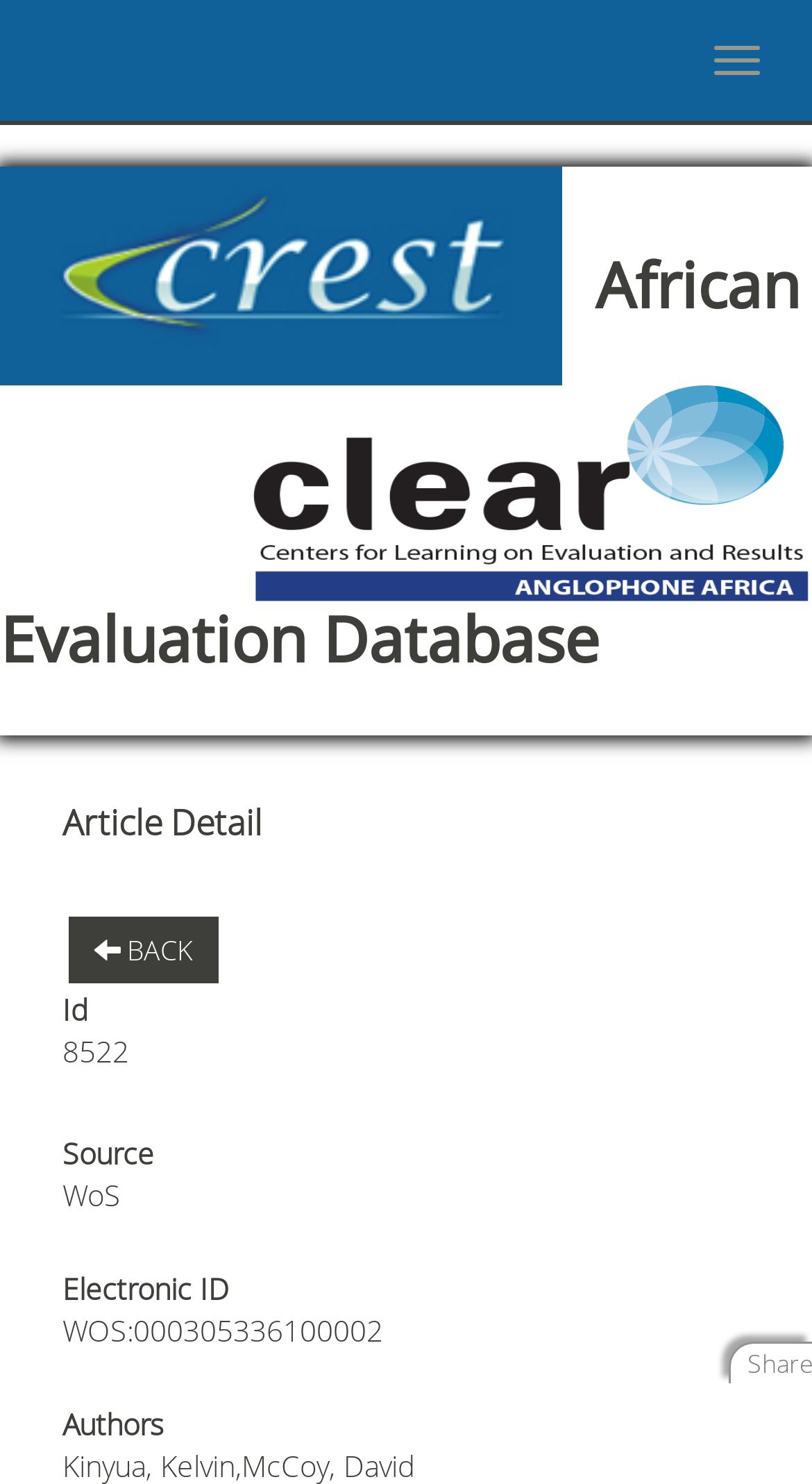What is the electronic ID of the article?
Look at the image and answer the question using a single word or phrase.

WOS:000305336100002